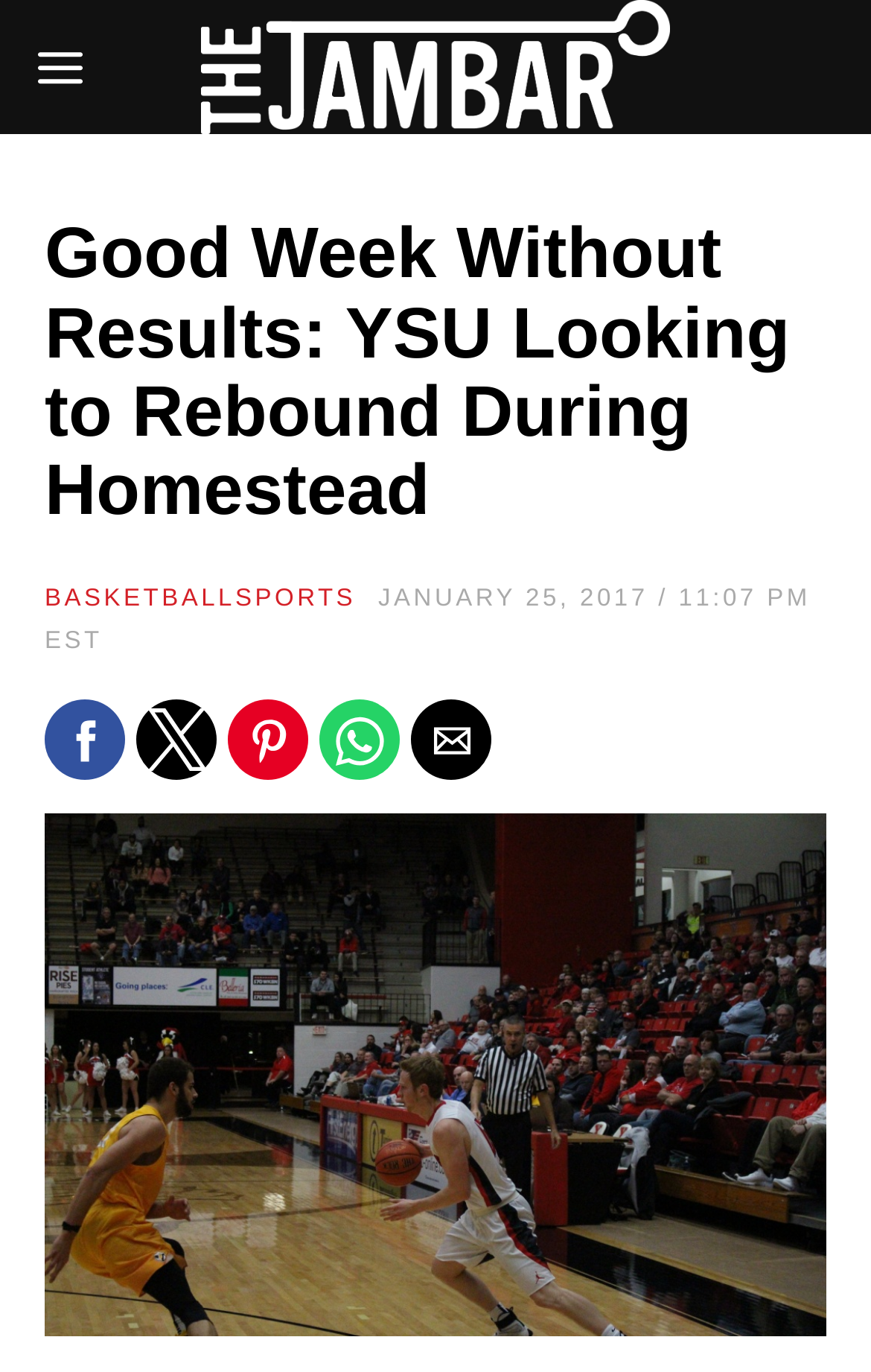Offer a detailed account of what is visible on the webpage.

The webpage appears to be a news article from The Jambar, with the title "Good Week Without Results: YSU Looking to Rebound During Homestead". At the top left of the page, there is a button and an image, likely a logo or icon. Below this, there is a link to The Jambar, accompanied by an image with the same text.

The main content of the article is headed by a large heading with the title of the article, which takes up most of the width of the page. Below this, there are two links, "BASKETBALL" and "SPORTS", which are likely categories or tags related to the article. To the right of these links, there is a timestamp, "JANUARY 25, 2017 / 11:07 PM EST".

Further down the page, there are five buttons for sharing the article on various social media platforms, including Facebook, Twitter, Pinterest, WhatsApp, and email. These buttons are aligned horizontally and take up about half of the page's width.